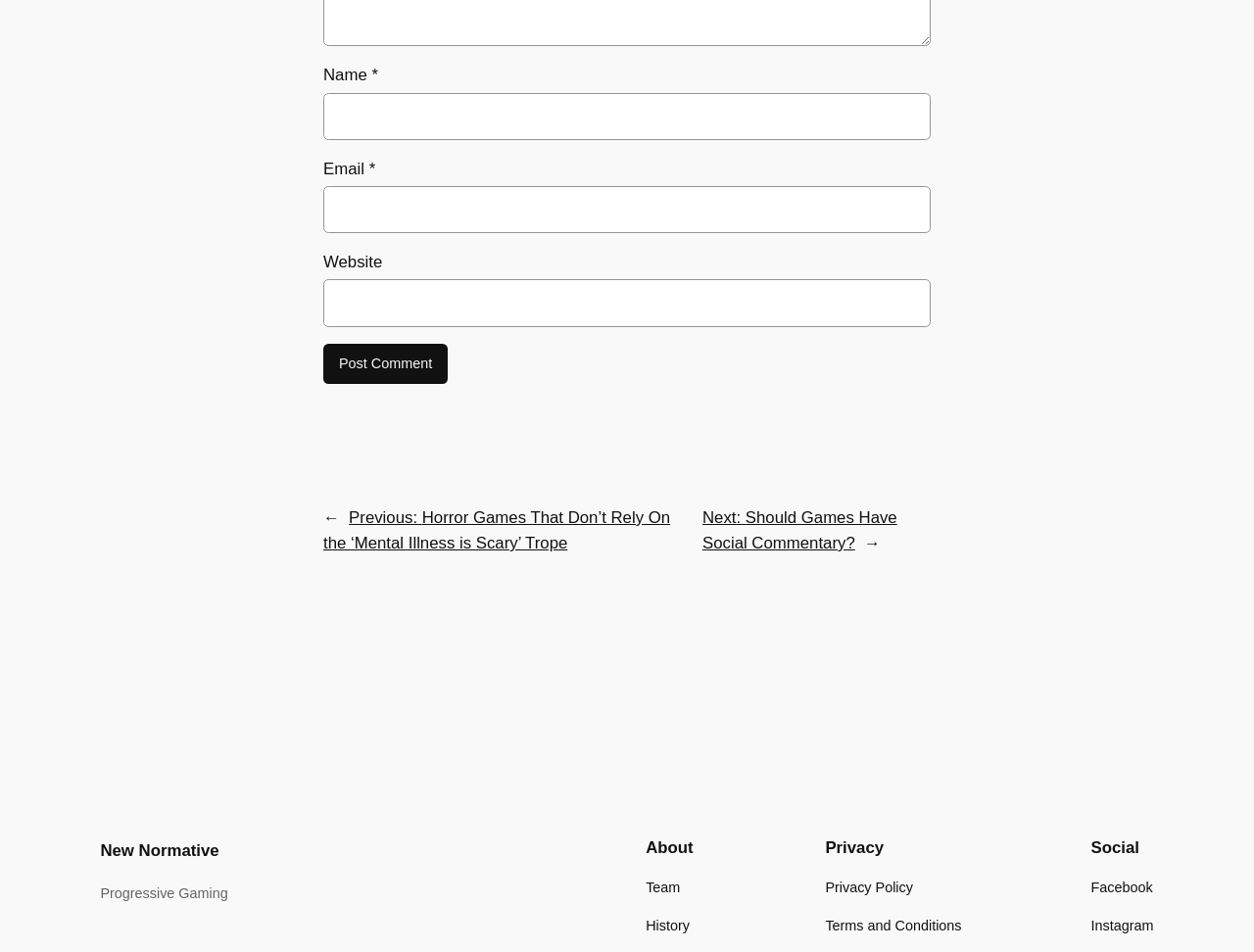Identify the bounding box coordinates of the specific part of the webpage to click to complete this instruction: "Enter your name".

[0.258, 0.097, 0.742, 0.147]